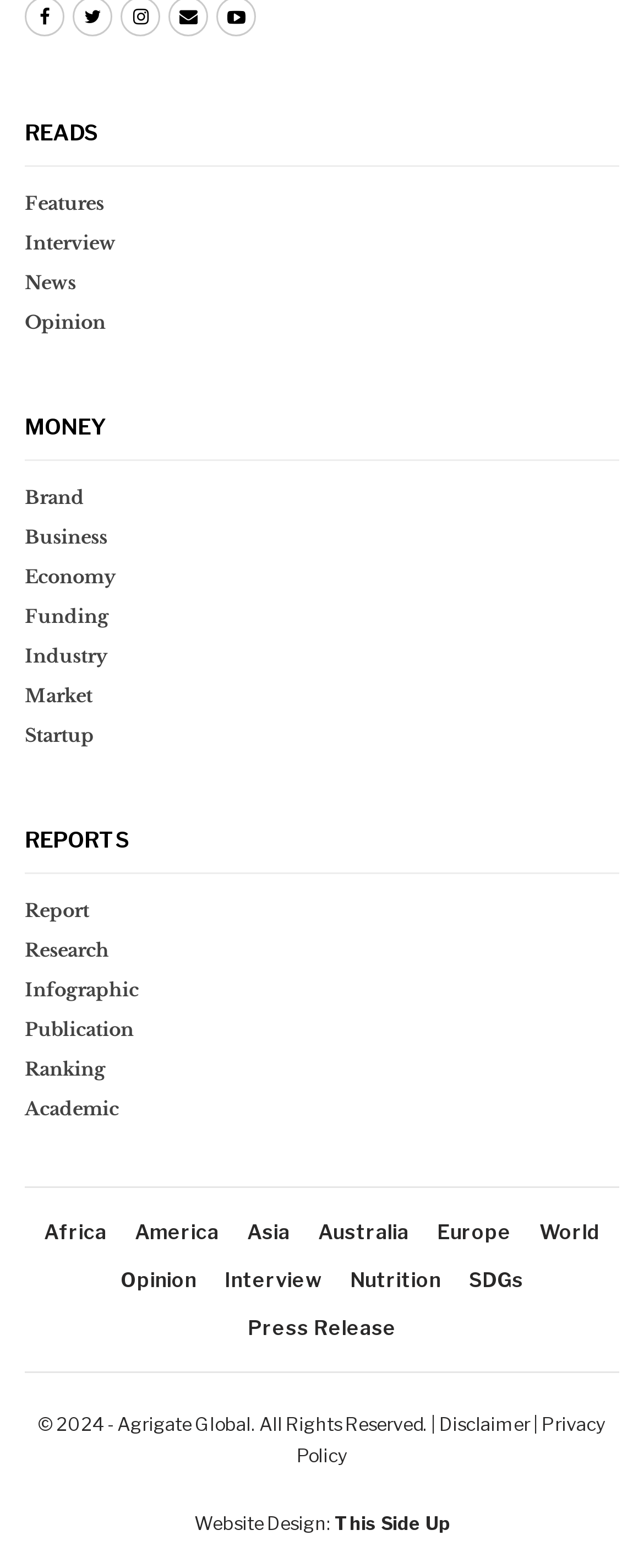Determine the bounding box coordinates of the section I need to click to execute the following instruction: "Visit Europe". Provide the coordinates as four float numbers between 0 and 1, i.e., [left, top, right, bottom].

[0.678, 0.778, 0.794, 0.794]